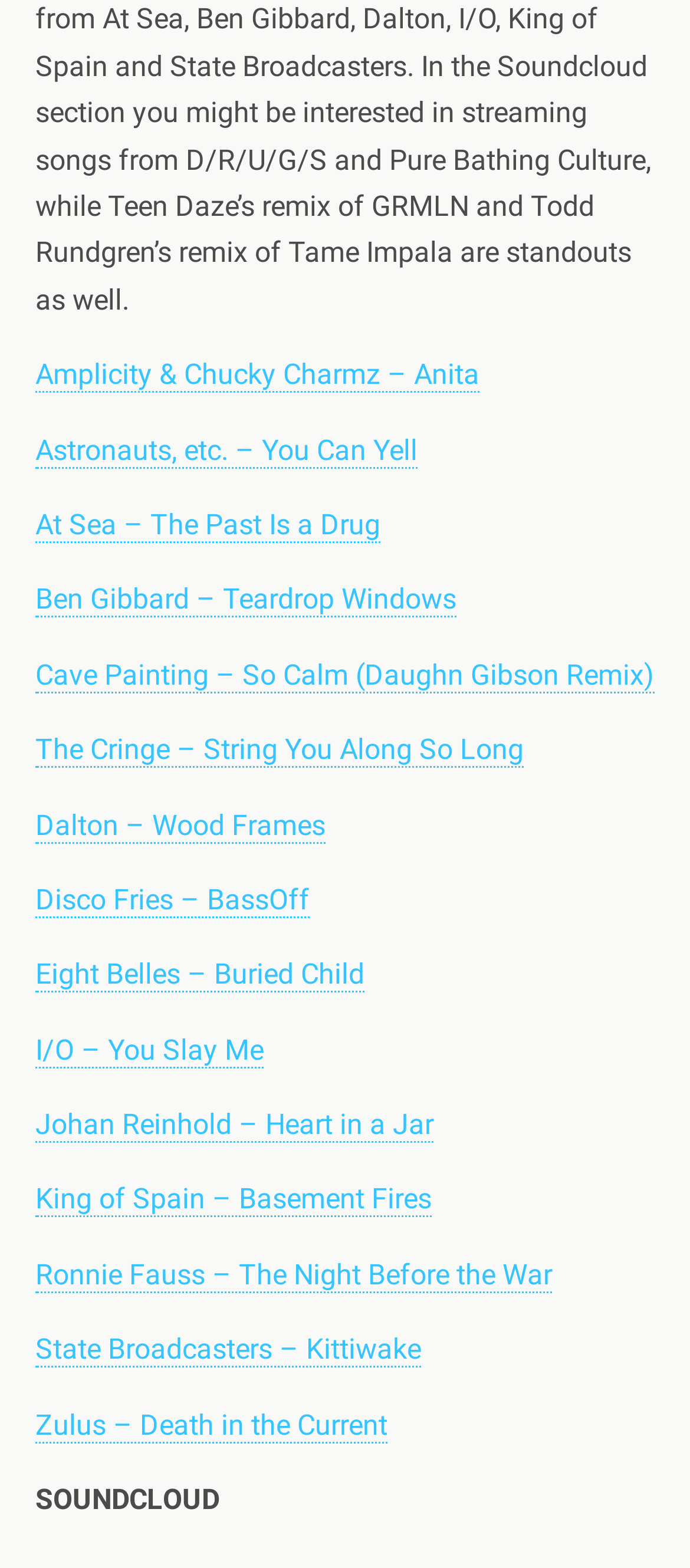Identify the bounding box coordinates for the element that needs to be clicked to fulfill this instruction: "play Anita by Amplicity & Chucky Charmz". Provide the coordinates in the format of four float numbers between 0 and 1: [left, top, right, bottom].

[0.051, 0.228, 0.695, 0.251]